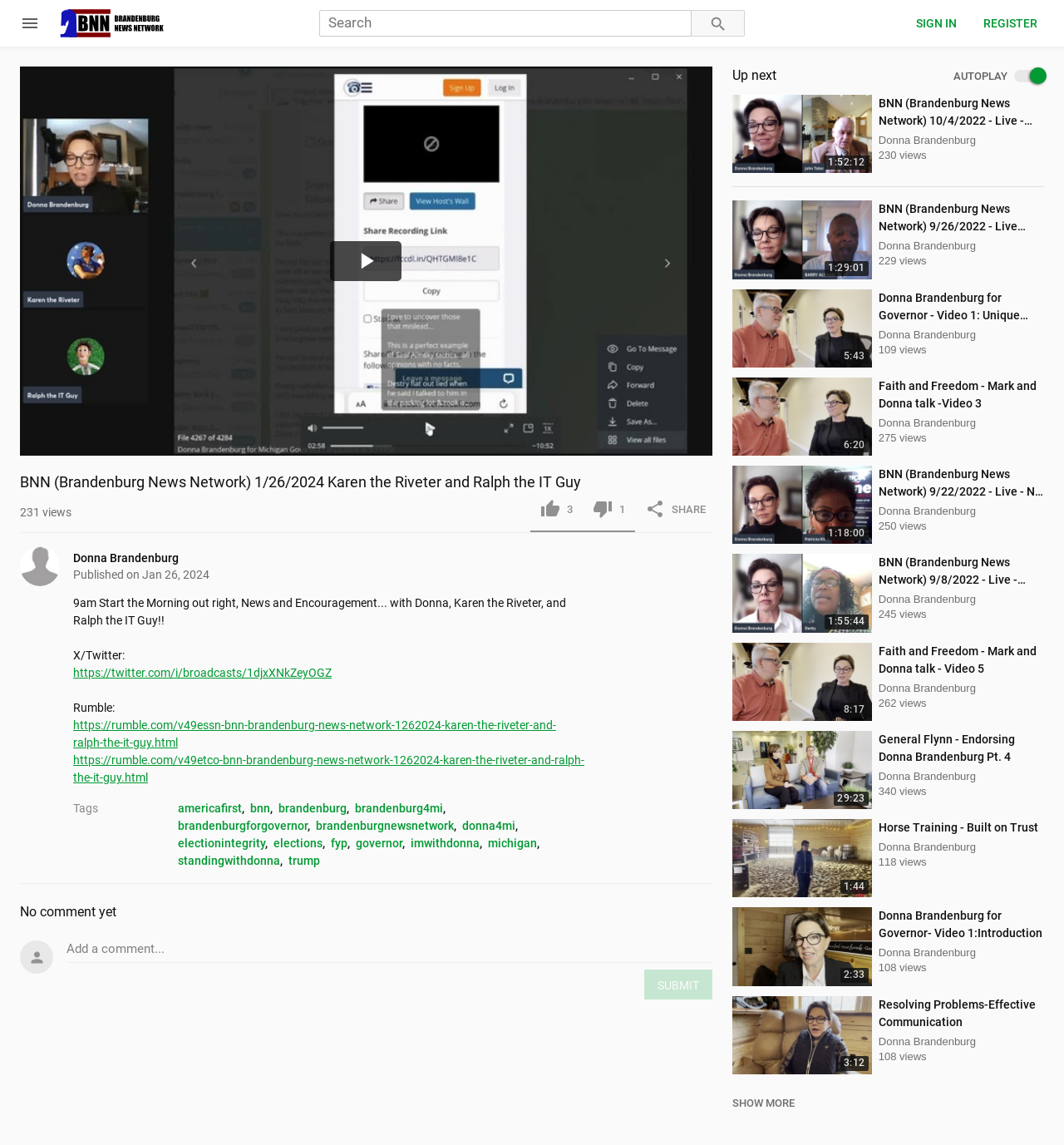Please provide a detailed answer to the question below by examining the image:
What is the name of the author of the video?

The name of the author of the video can be found below the video, where it says 'Published on Jan 26, 2024' and 'Donna Brandenburg'.